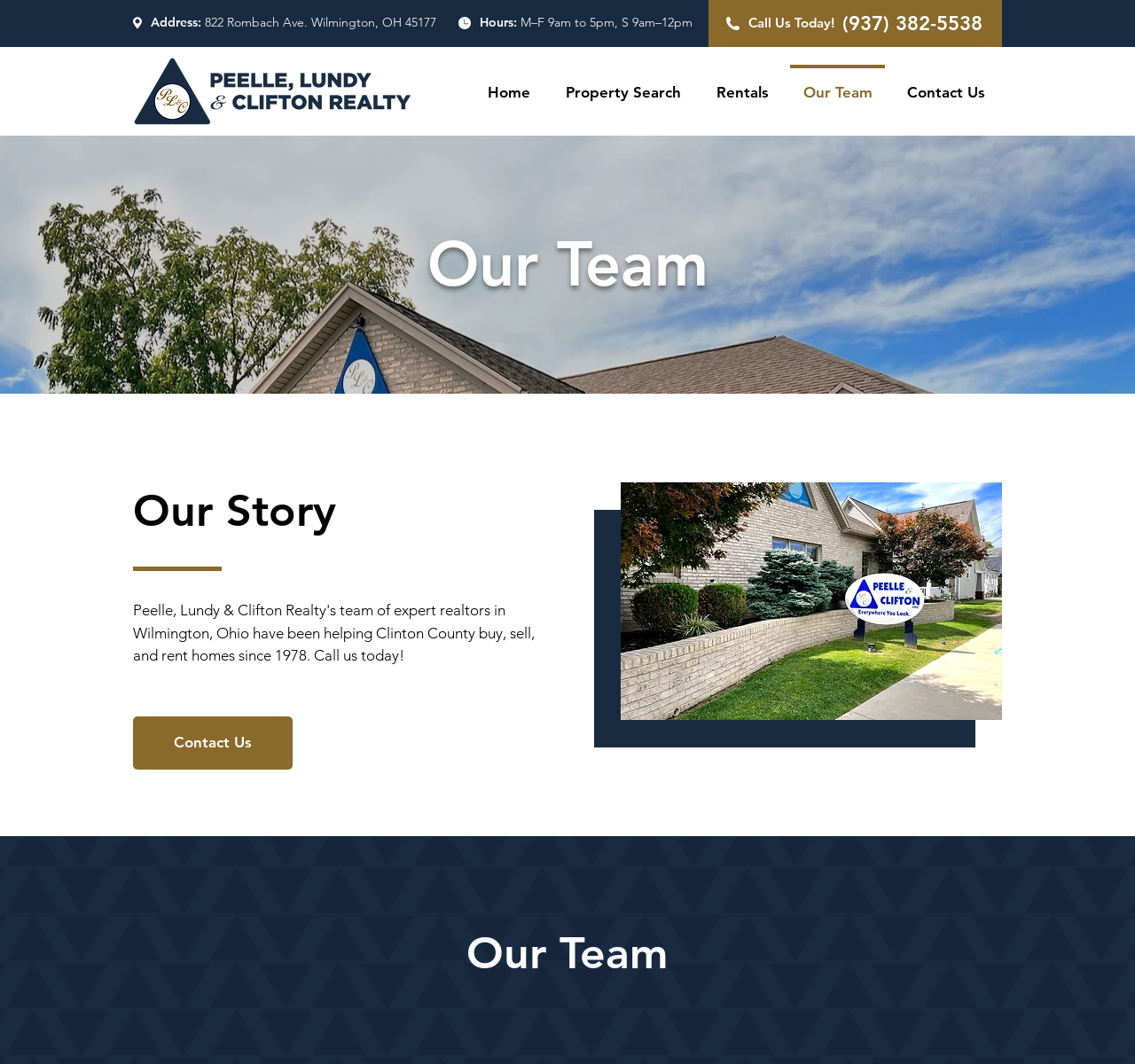Determine the bounding box coordinates of the clickable region to execute the instruction: "Contact us". The coordinates should be four float numbers between 0 and 1, denoted as [left, top, right, bottom].

[0.784, 0.061, 0.883, 0.098]